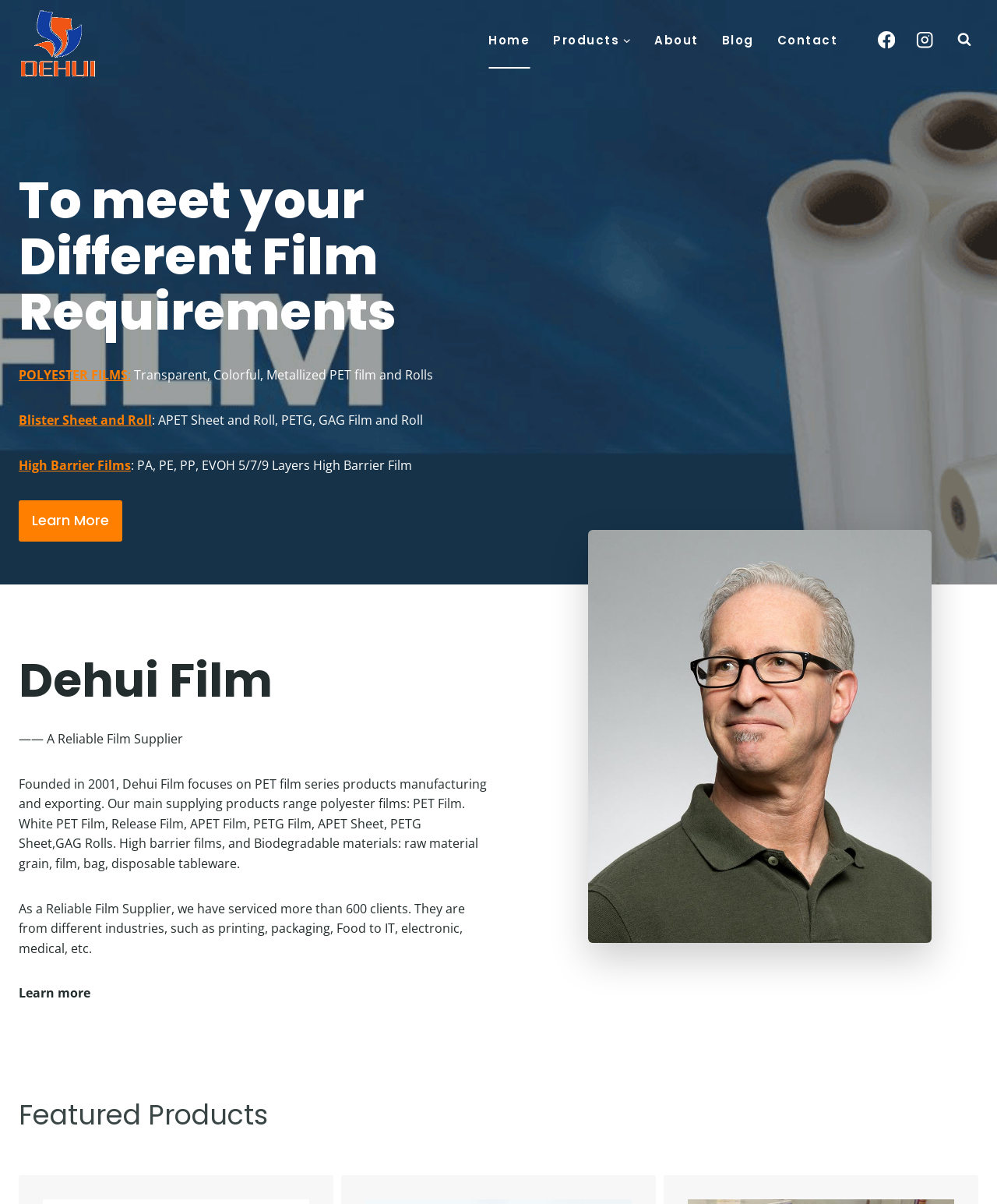Determine the bounding box coordinates of the clickable region to carry out the instruction: "Go to Home page".

[0.478, 0.009, 0.543, 0.057]